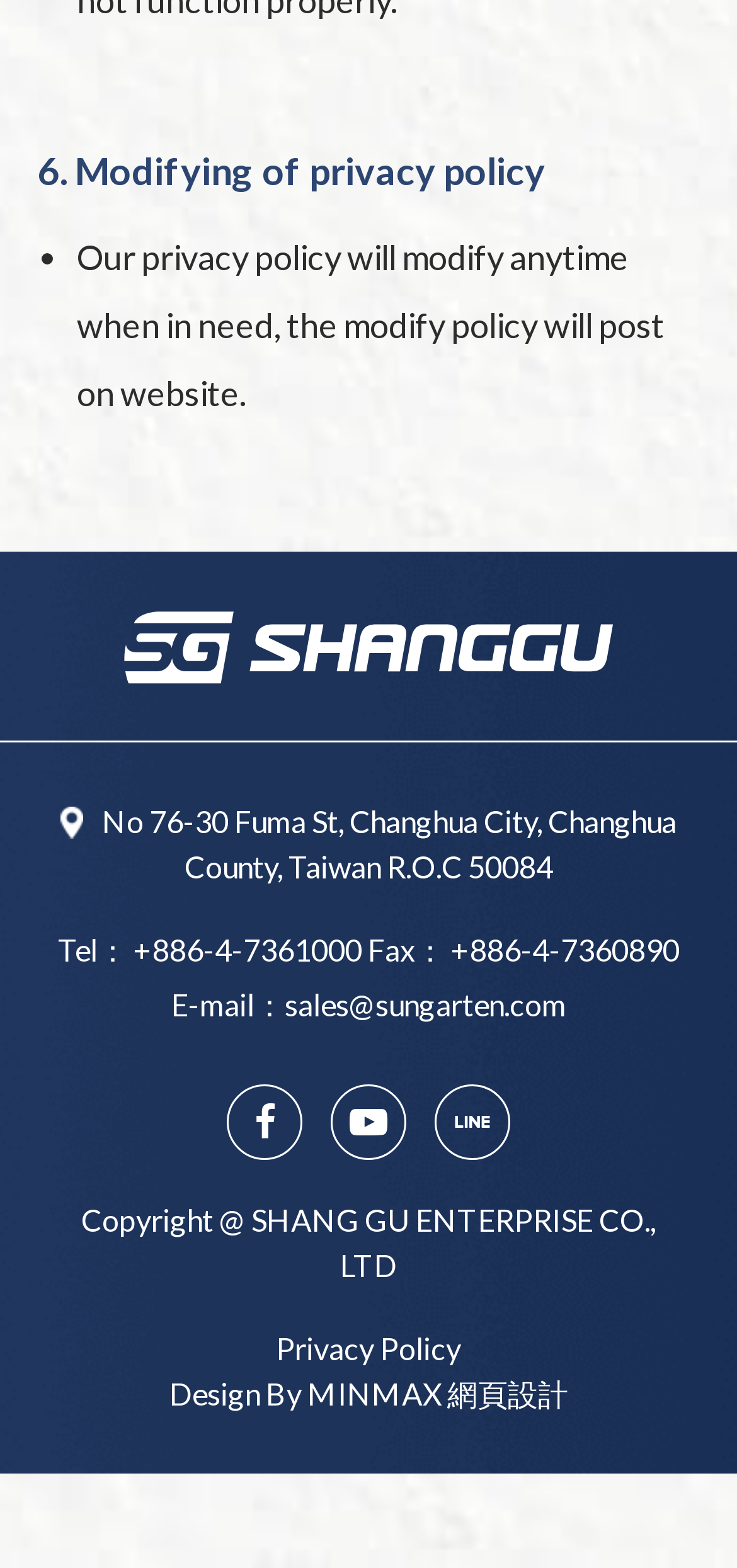What is the copyright information?
Respond to the question with a well-detailed and thorough answer.

The copyright information can be found in the static text element with ID 200, which has the OCR text 'Copyright @ SHANG GU ENTERPRISE CO., LTD'.